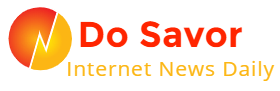What color is the font of the tagline?
Using the image, give a concise answer in the form of a single word or short phrase.

Golden yellow